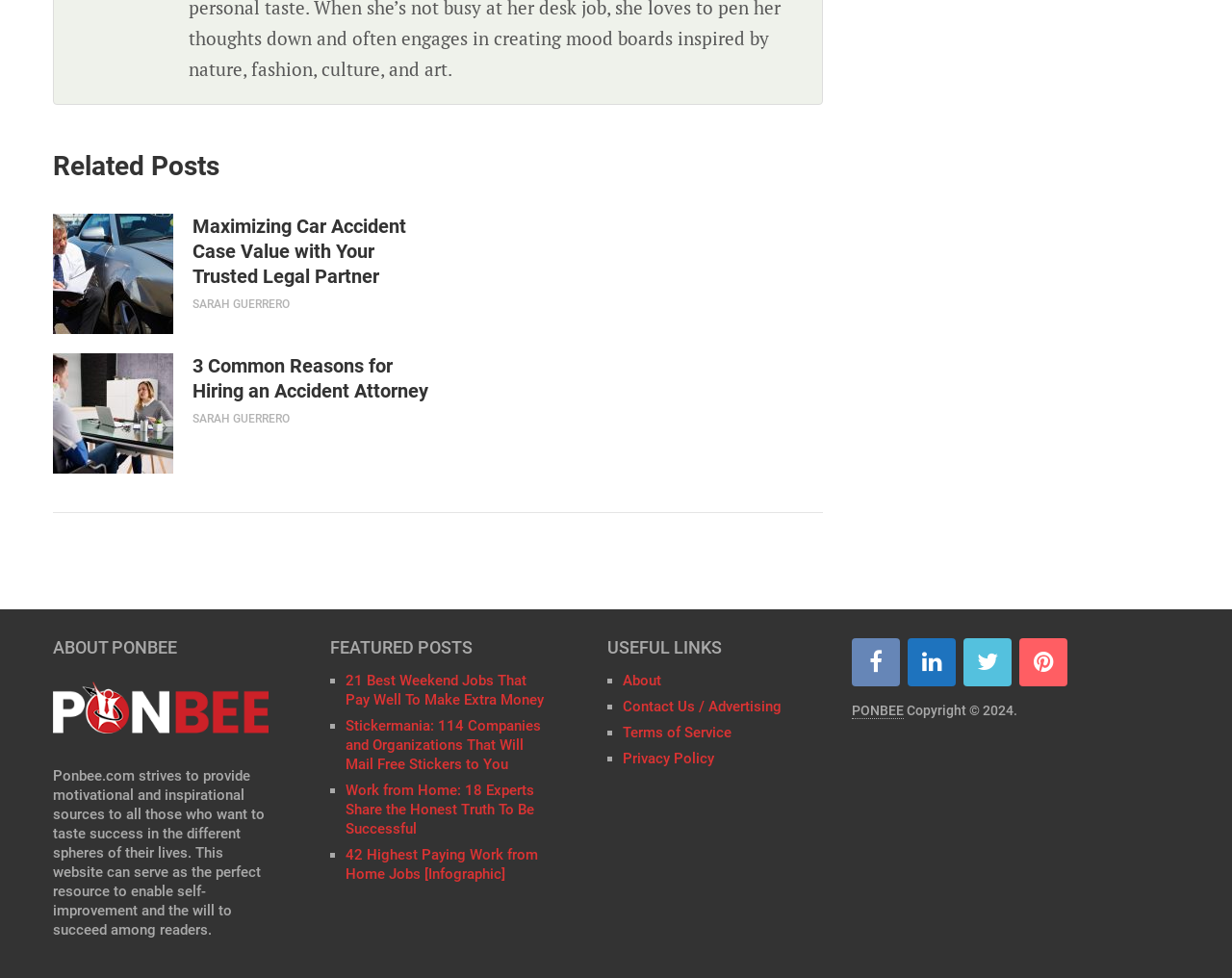Find the bounding box coordinates for the element that must be clicked to complete the instruction: "Learn about 3 Common Reasons for Hiring an Accident Attorney". The coordinates should be four float numbers between 0 and 1, indicated as [left, top, right, bottom].

[0.156, 0.361, 0.356, 0.412]